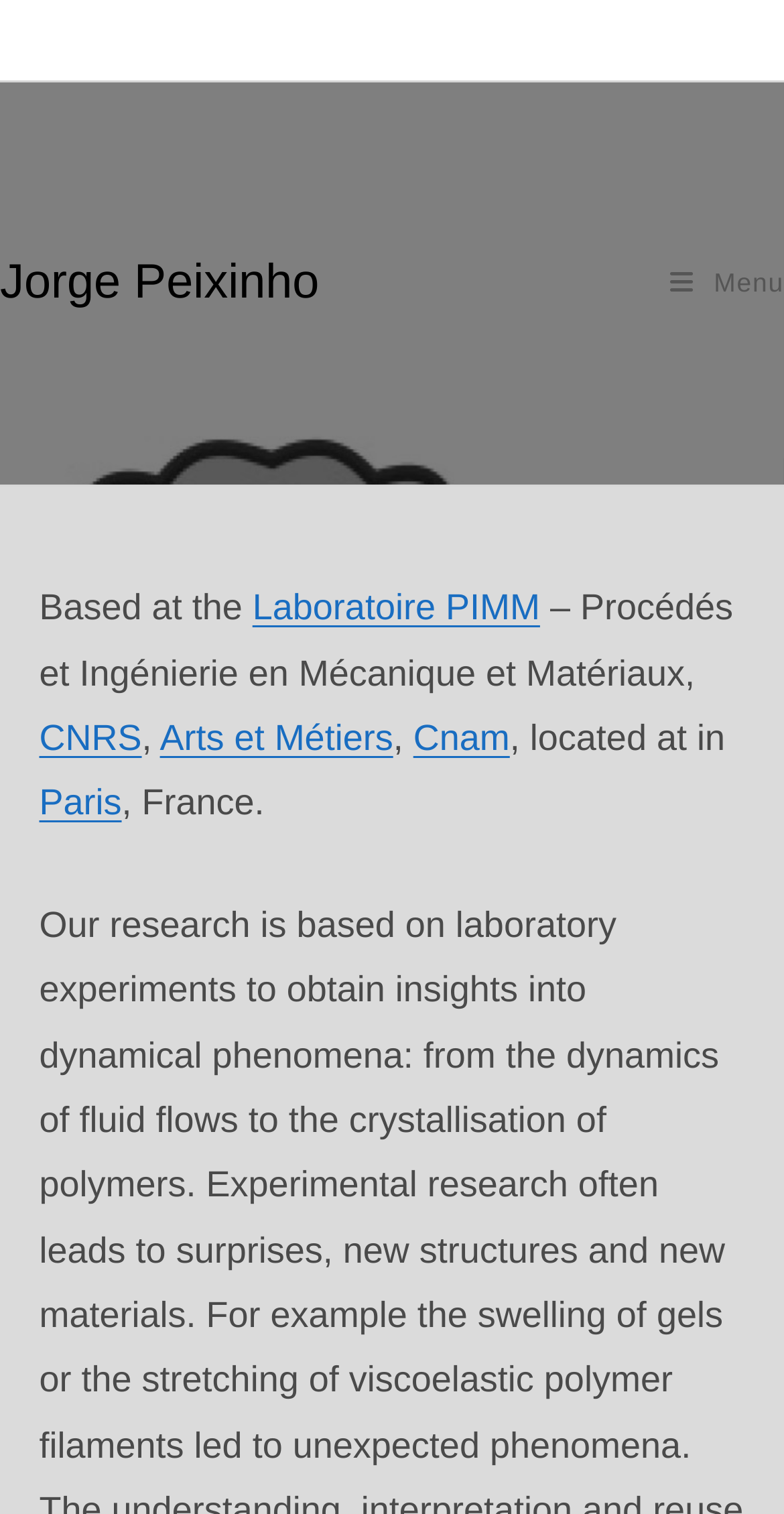What is Jorge Peixinho's affiliation?
Examine the screenshot and reply with a single word or phrase.

Laboratoire PIMM